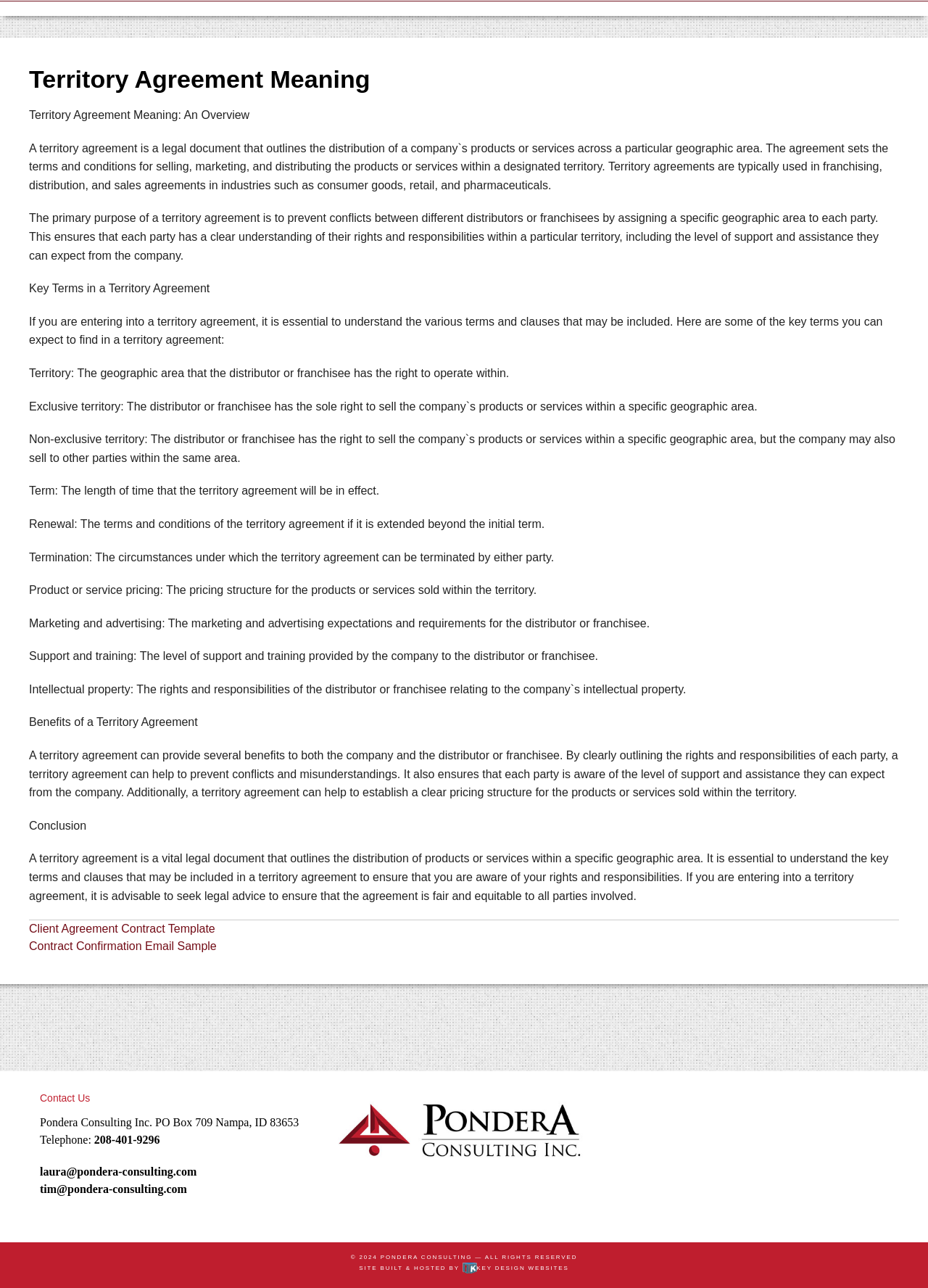What is a territory agreement?
Answer the question with a single word or phrase, referring to the image.

A legal document outlining product distribution